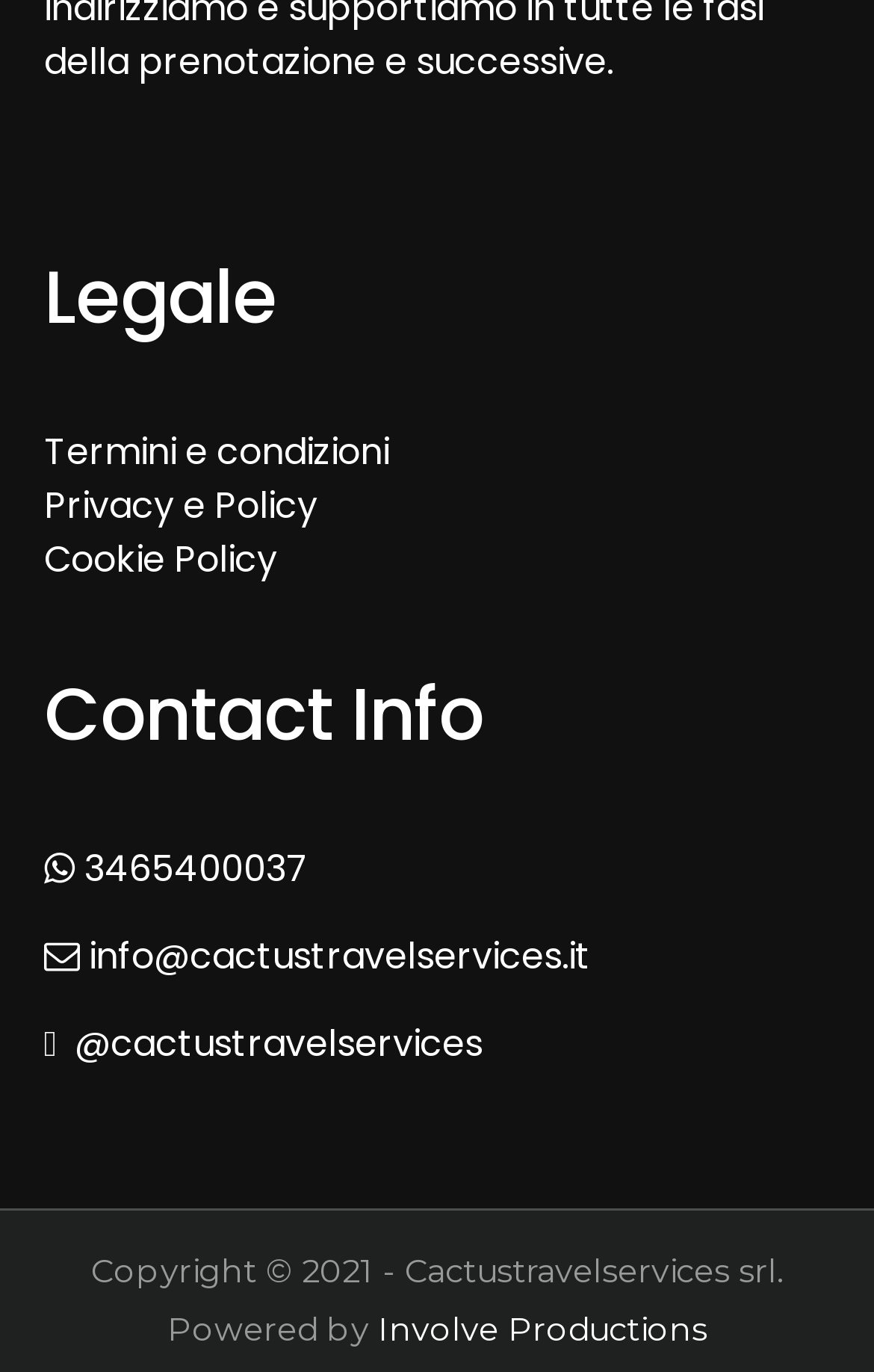How many contact links are provided?
Use the information from the image to give a detailed answer to the question.

Under the 'Contact Info' heading, there are three links provided: a phone number, an email address, and a social media handle.